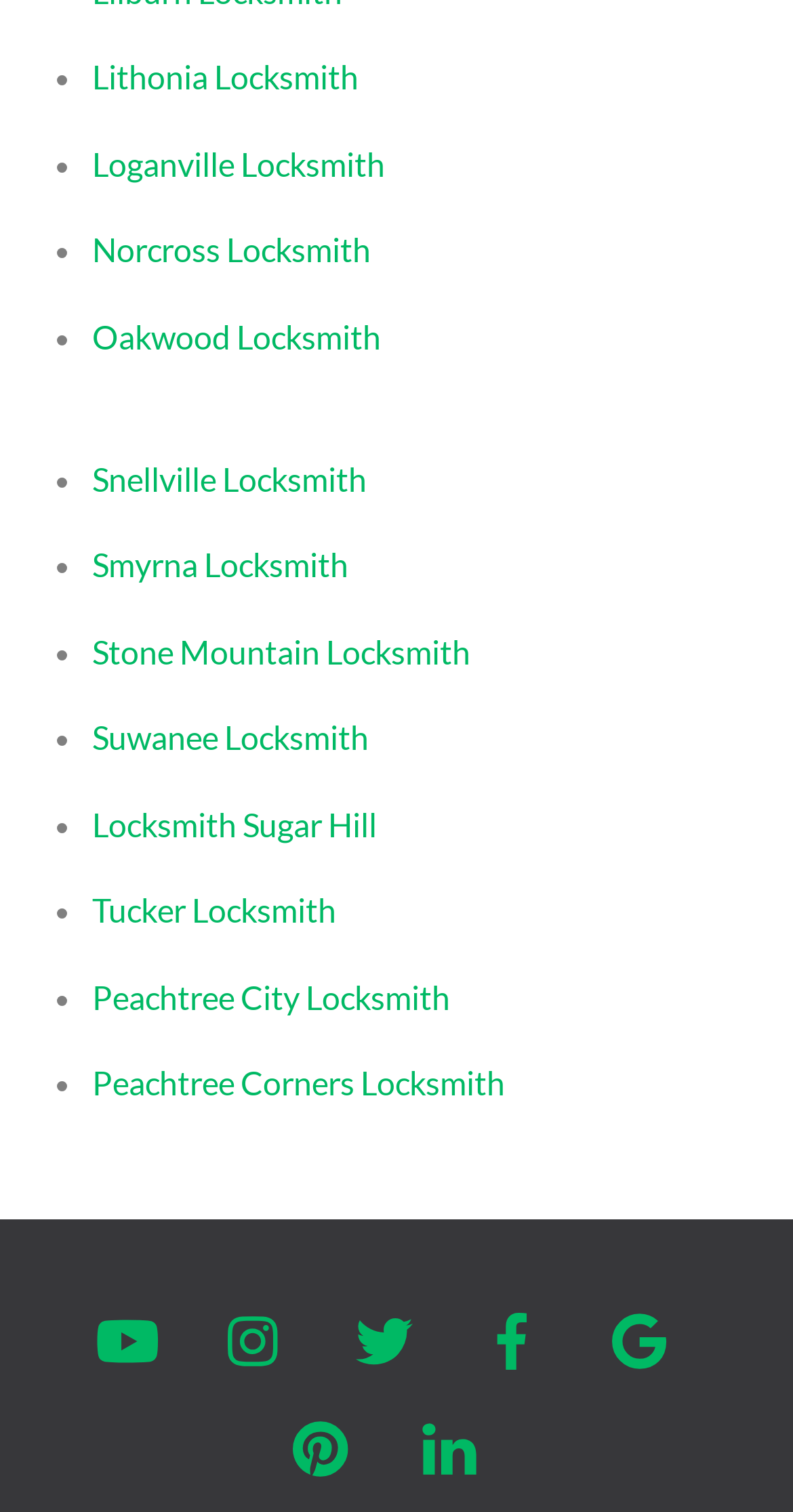How many social media links are there?
Answer with a single word or phrase by referring to the visual content.

6